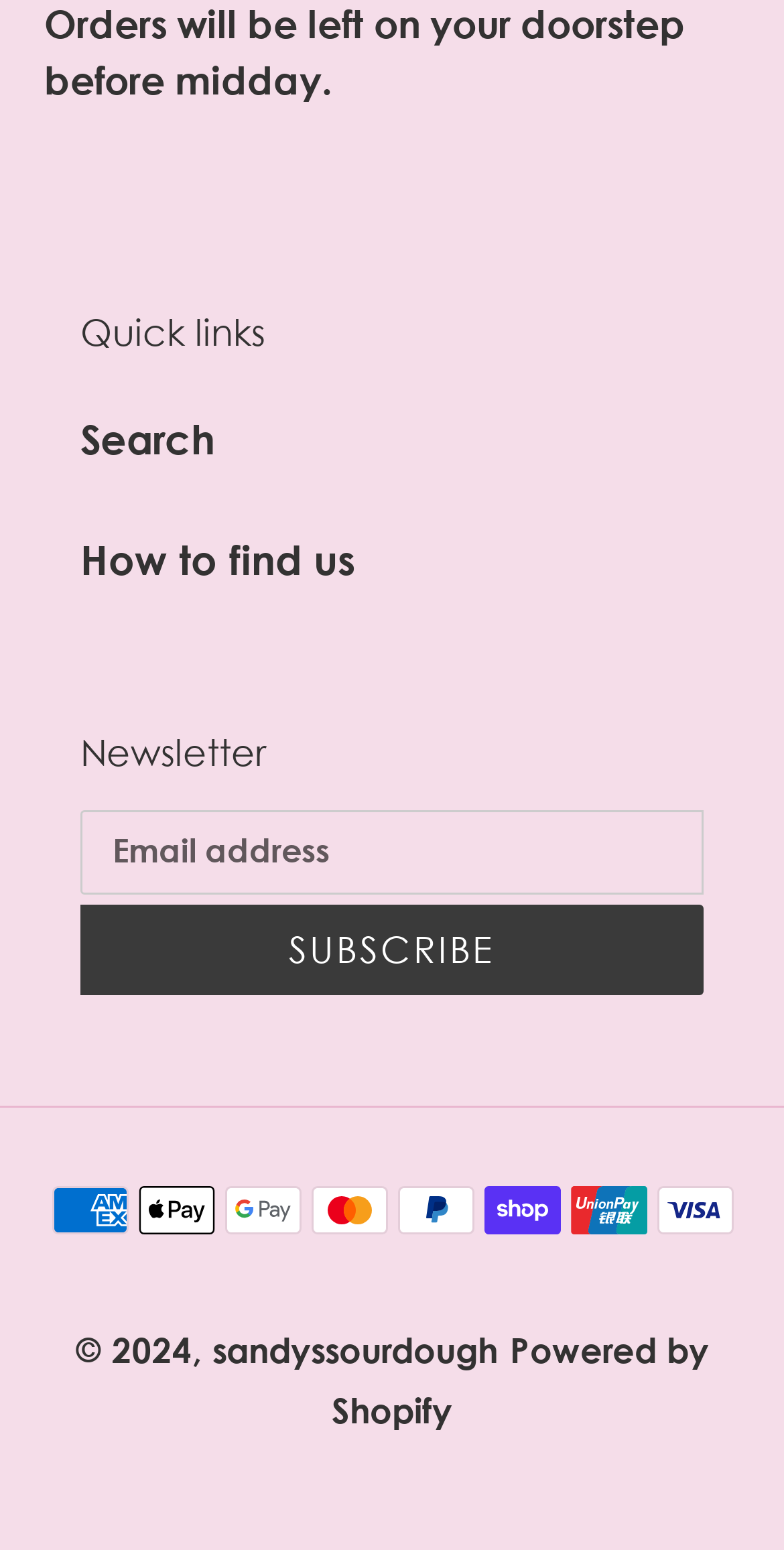Determine the bounding box coordinates for the HTML element mentioned in the following description: "Powered by Shopify". The coordinates should be a list of four floats ranging from 0 to 1, represented as [left, top, right, bottom].

[0.423, 0.857, 0.904, 0.923]